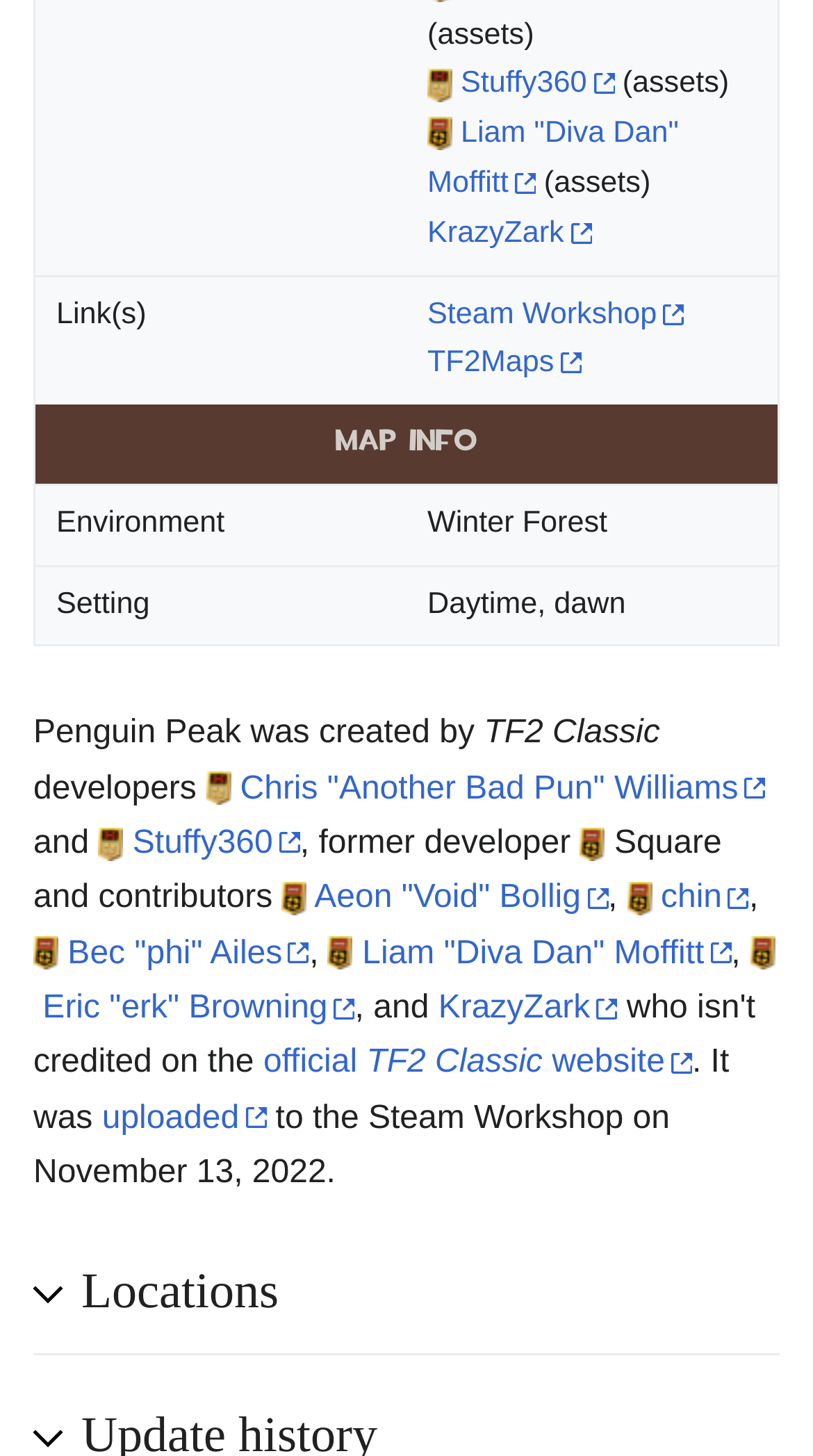Who are the developers of TF2 Classic?
Using the image, provide a concise answer in one word or a short phrase.

Current Team Member and Stuffy360